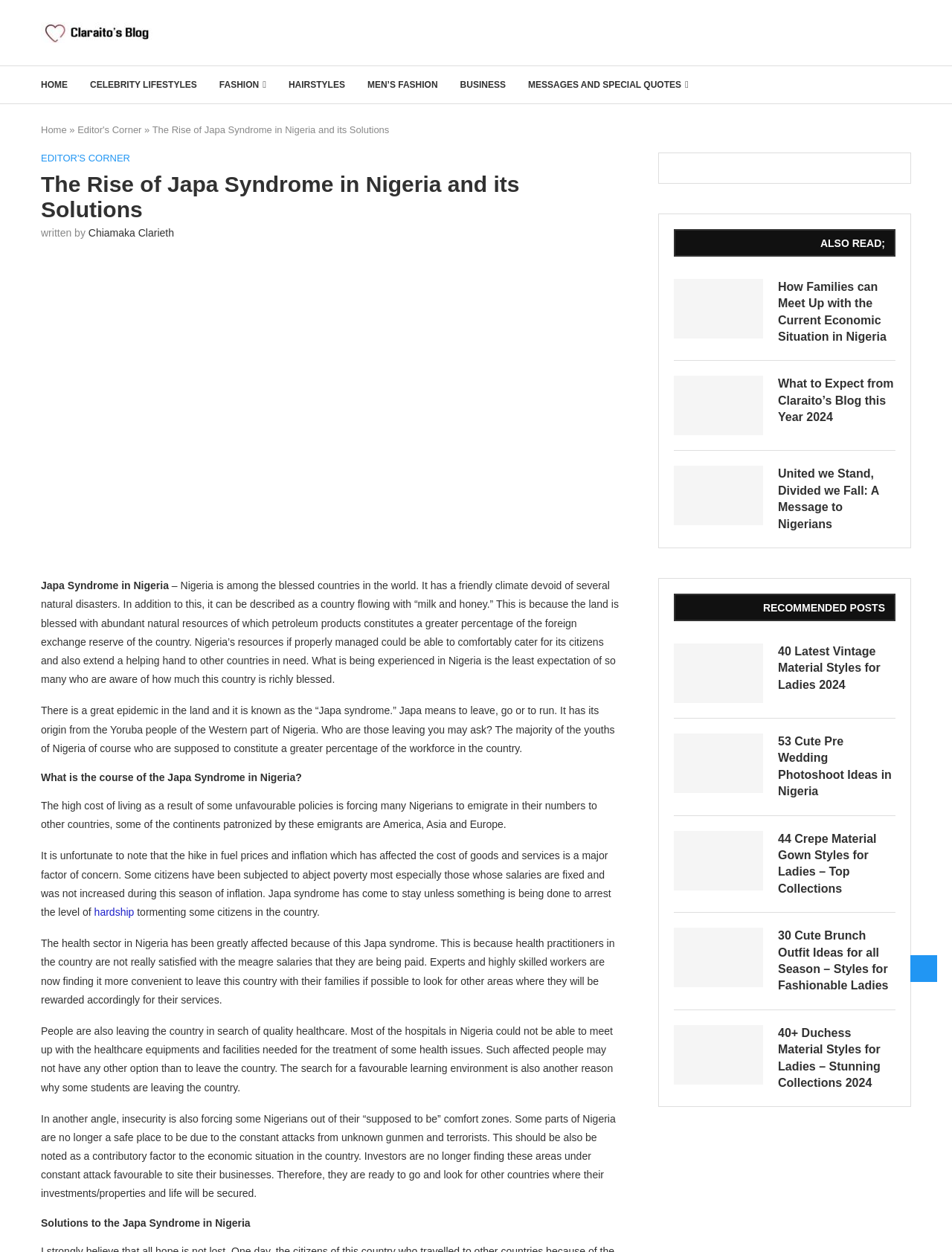What is the topic of the article?
Ensure your answer is thorough and detailed.

The topic of the article can be inferred from the title of the webpage, which is 'The Rise of Japa Syndrome in Nigeria and its Solutions'. This title suggests that the article is about the Japa Syndrome in Nigeria and its possible solutions.